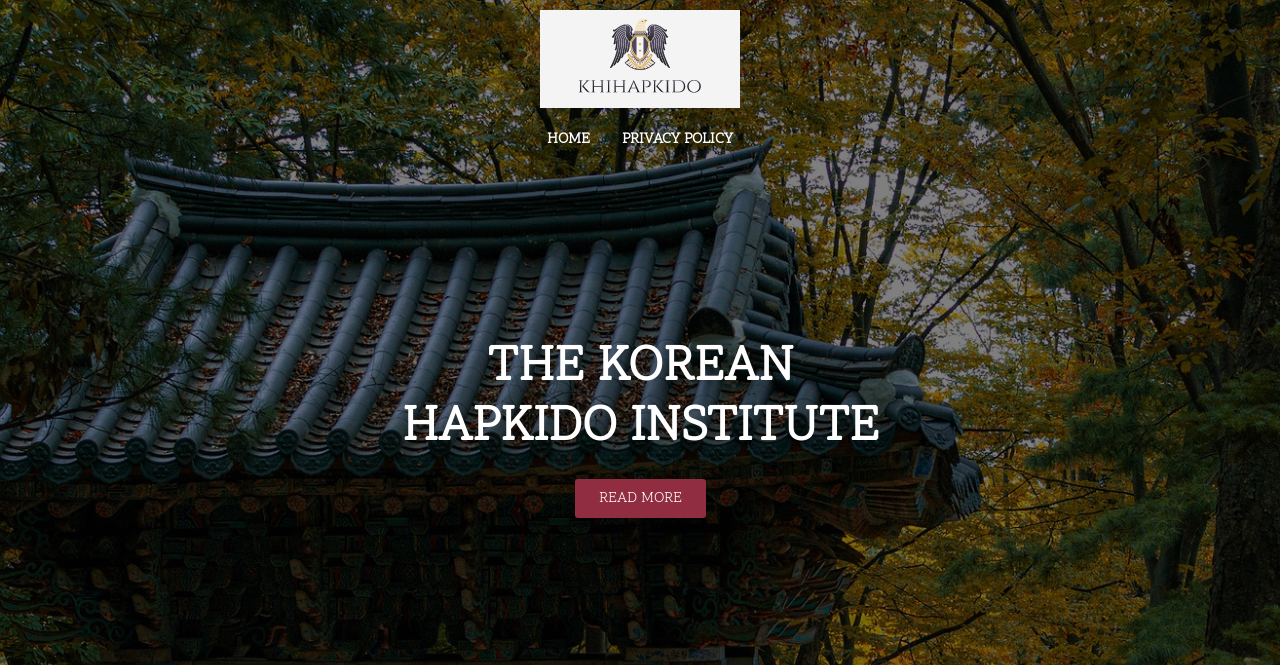Identify the text that serves as the heading for the webpage and generate it.

What Is Truck Transport?